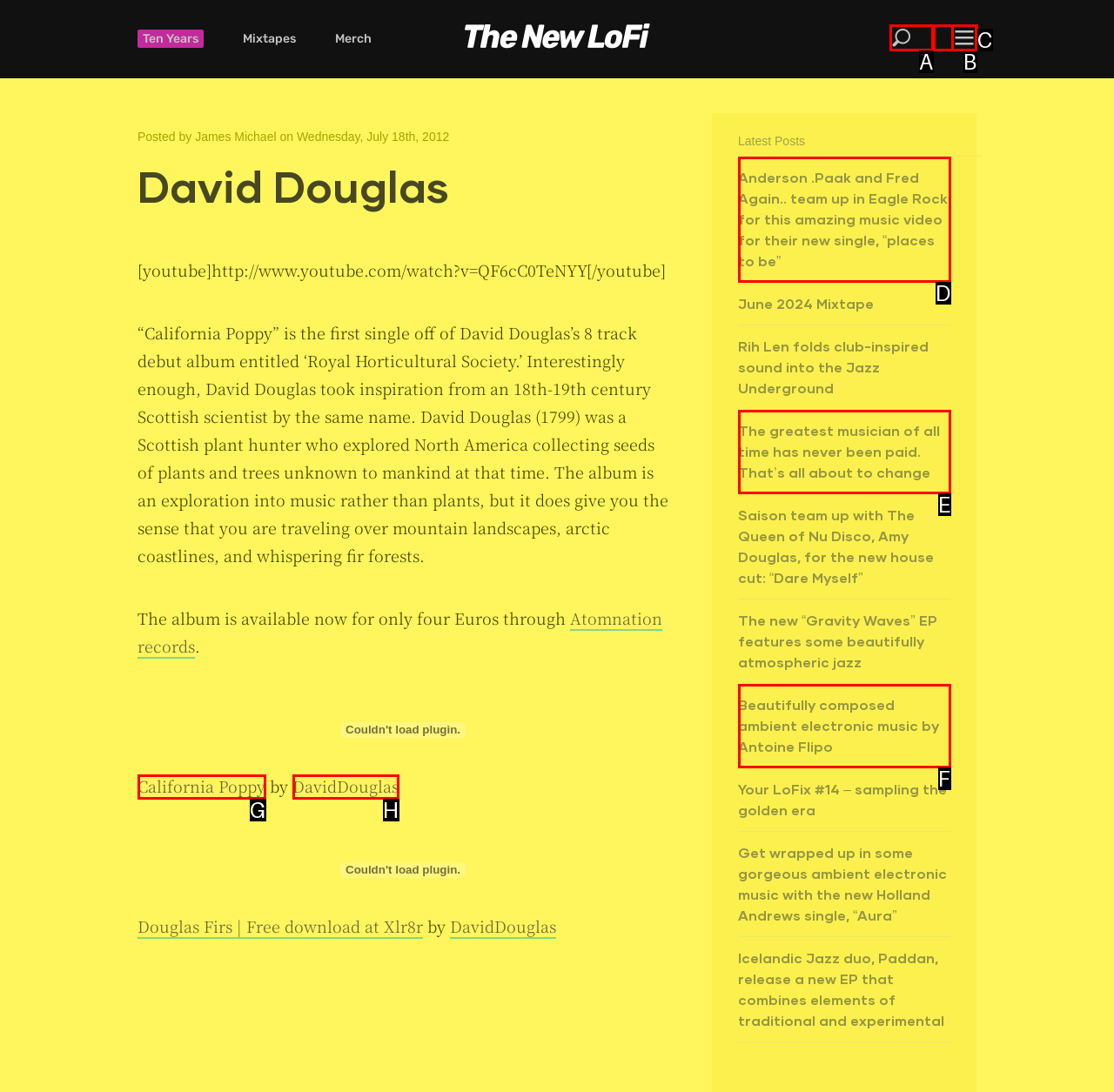Choose the letter of the UI element that aligns with the following description: Search
State your answer as the letter from the listed options.

A